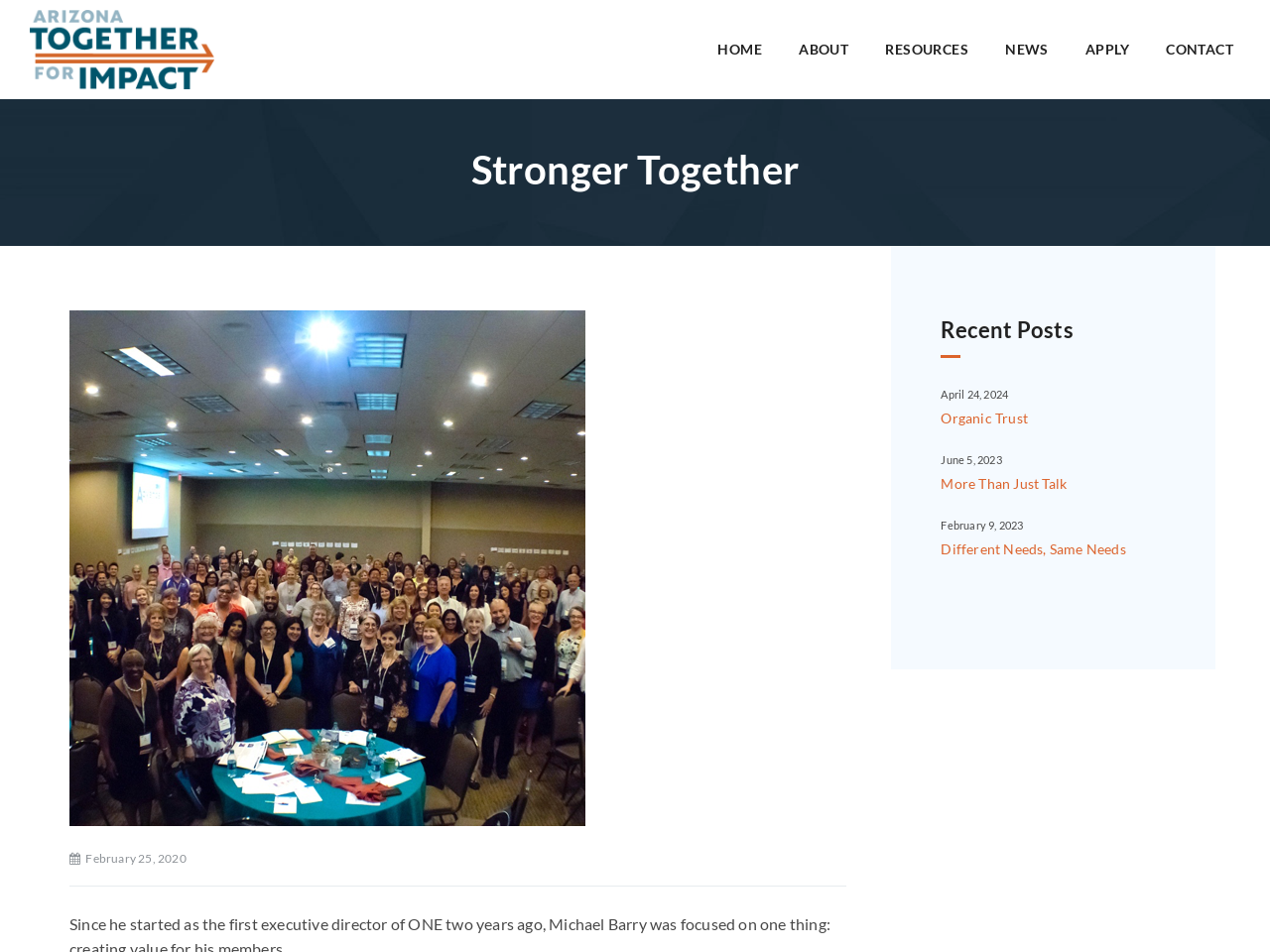Generate a thorough description of the webpage.

The webpage is titled "Stronger Together – Arizona Together for Impact". At the top, there is a logo of "Arizona Together for Impact" on the left, accompanied by a primary navigation menu on the right, consisting of six links: "HOME", "ABOUT", "RESOURCES", "NEWS", "APPLY", and "CONTACT".

Below the navigation menu, there is a prominent heading "Stronger Together" centered on the page. To the top-left of this heading, there is a link with a date "February 25, 2020".

On the right side of the page, there is a section titled "Recent Posts" with four news articles listed in a vertical column. Each article has a date and a title, with the dates being "April 24, 2024", "June 5, 2023", "February 9, 2023", and the titles being "Organic Trust", "More Than Just Talk", and "Different Needs, Same Needs", respectively.